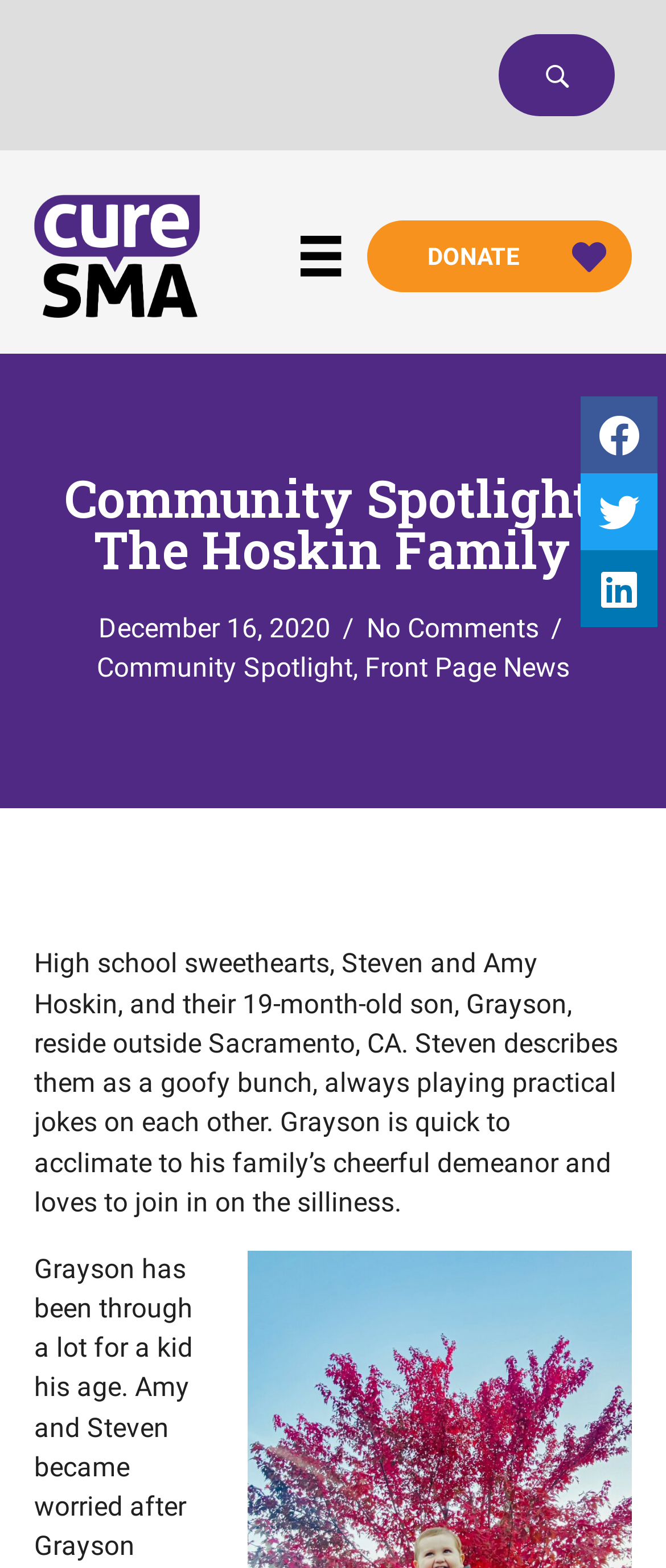What is the date of the article?
Please answer the question with a detailed response using the information from the screenshot.

I found the answer in the static text element that displays the date of the article, which is 'December 16, 2020'.